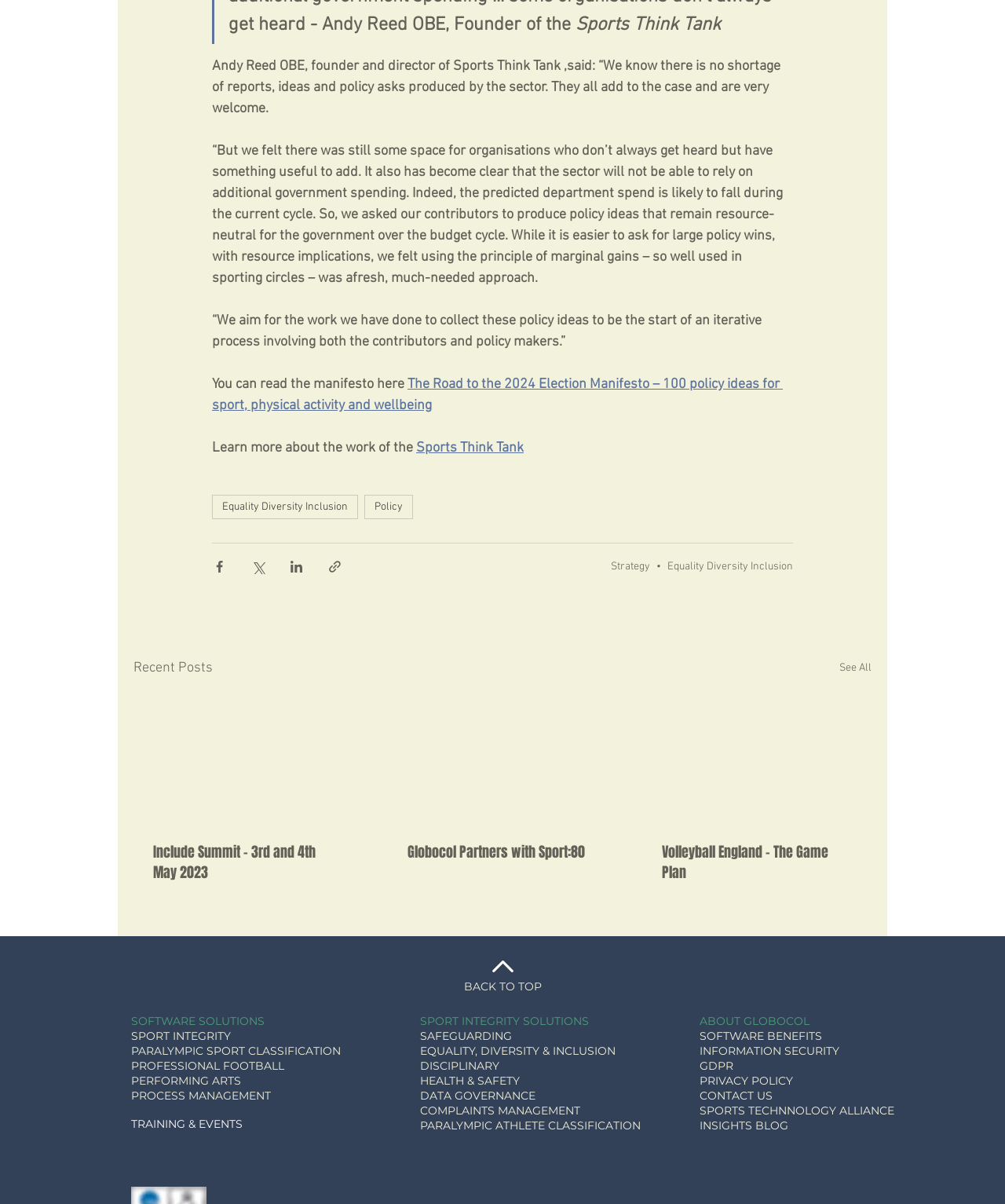From the webpage screenshot, identify the region described by parent_node: Globocol Partners with Sport:80. Provide the bounding box coordinates as (top-left x, top-left y, bottom-right x, bottom-right y), with each value being a floating point number between 0 and 1.

[0.387, 0.578, 0.612, 0.683]